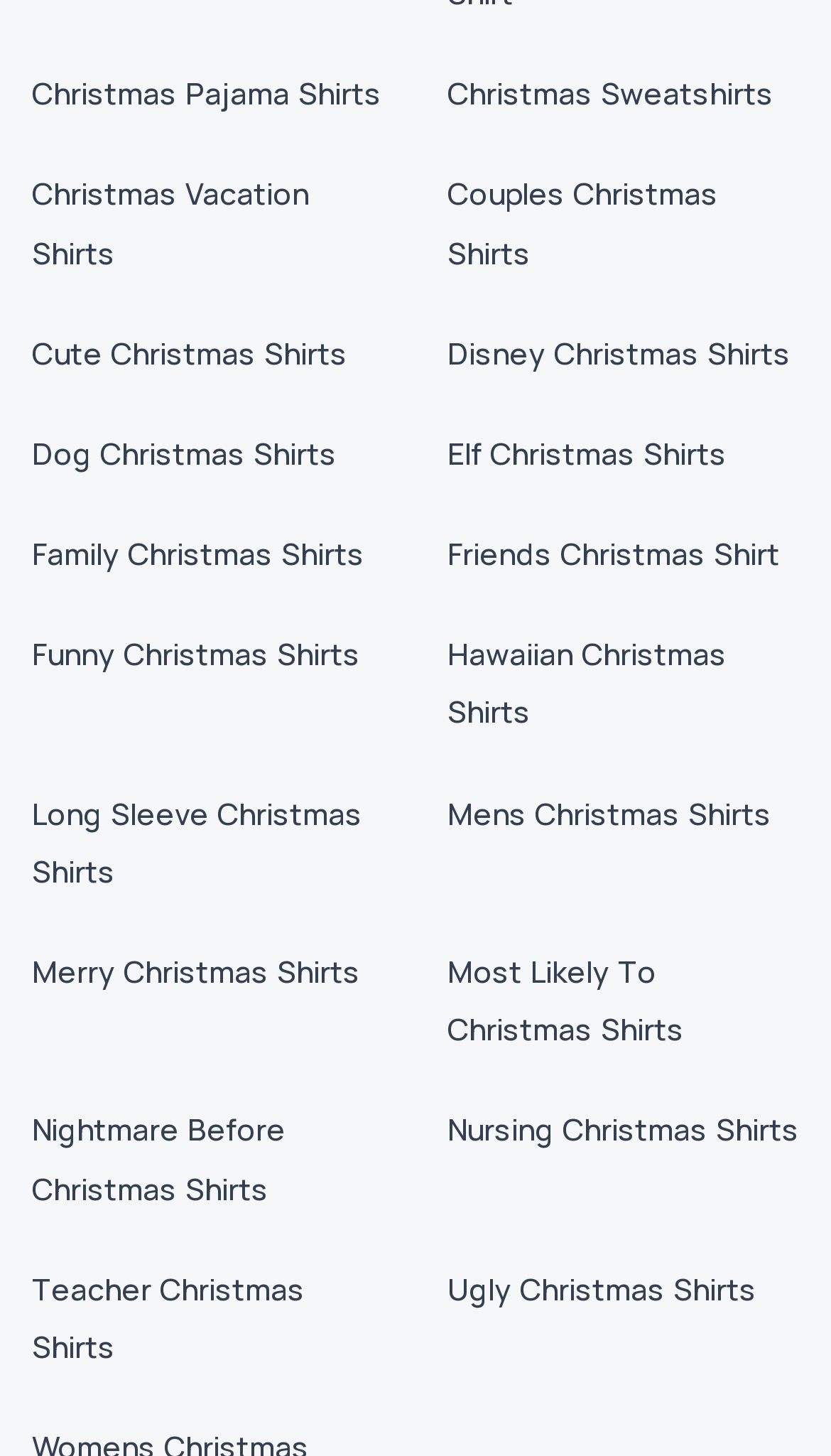Determine the bounding box for the UI element that matches this description: "Mens Christmas Shirts".

[0.538, 0.544, 0.928, 0.572]